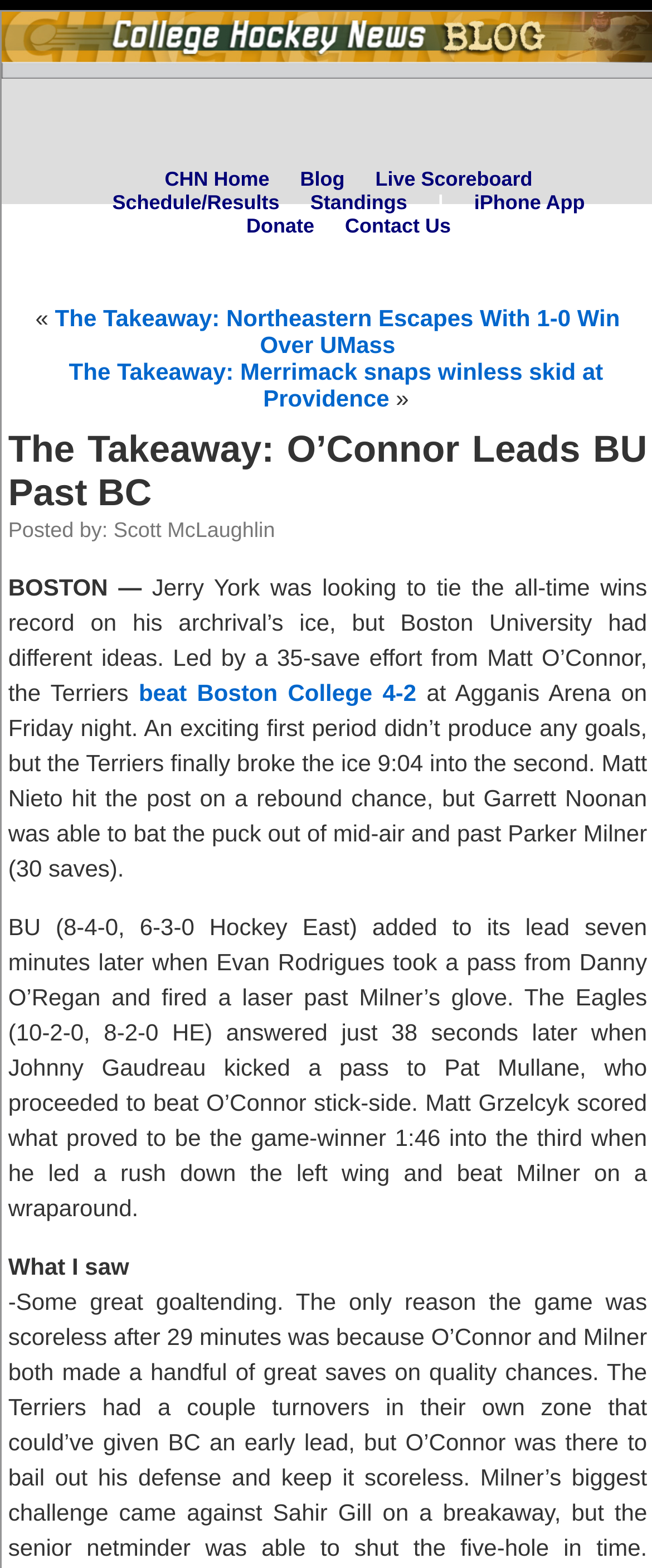Find and specify the bounding box coordinates that correspond to the clickable region for the instruction: "read The Takeaway: O’Connor Leads BU Past BC".

[0.013, 0.273, 0.993, 0.328]